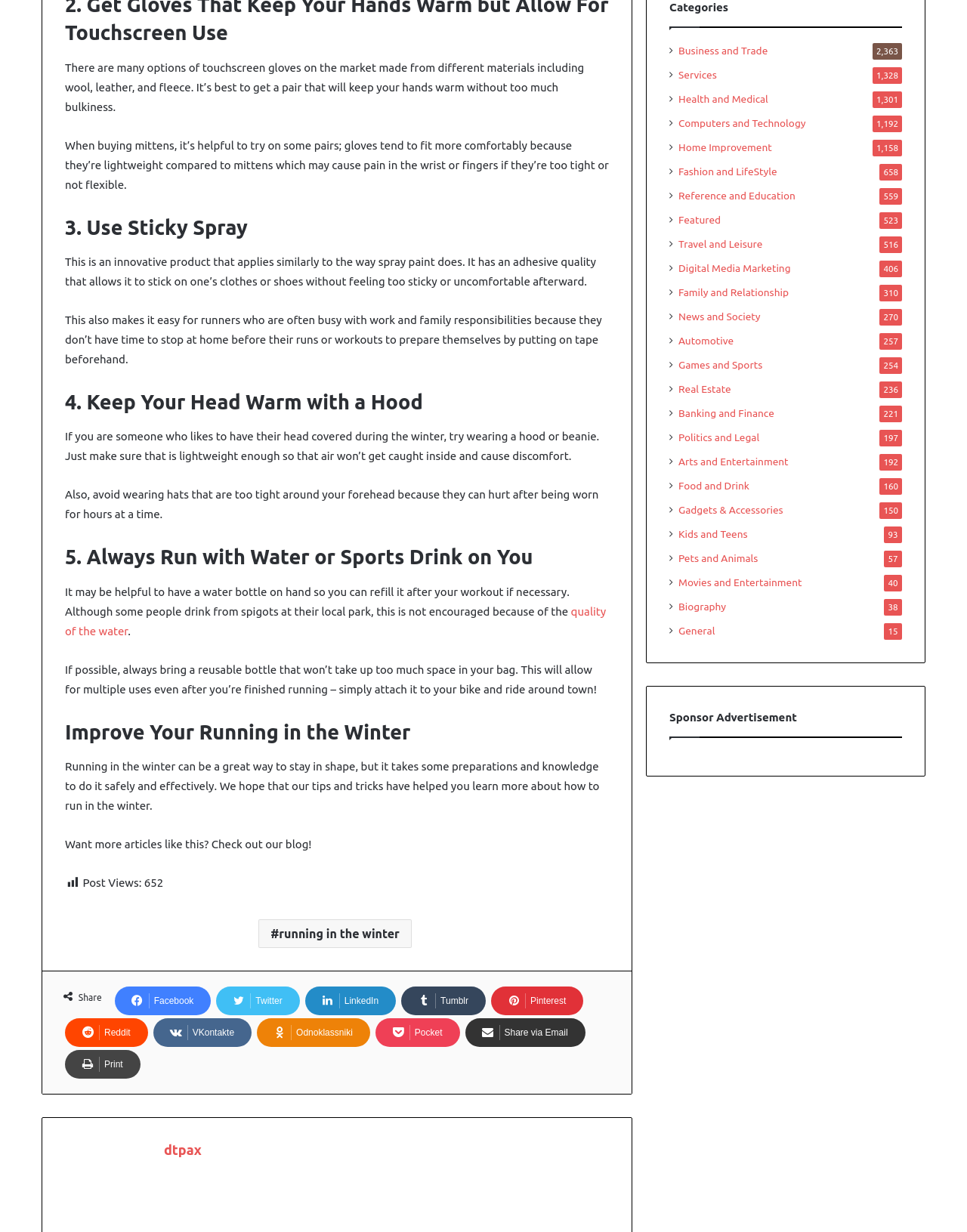Find the bounding box coordinates of the element's region that should be clicked in order to follow the given instruction: "View the photo of dtpax". The coordinates should consist of four float numbers between 0 and 1, i.e., [left, top, right, bottom].

[0.067, 0.926, 0.154, 0.994]